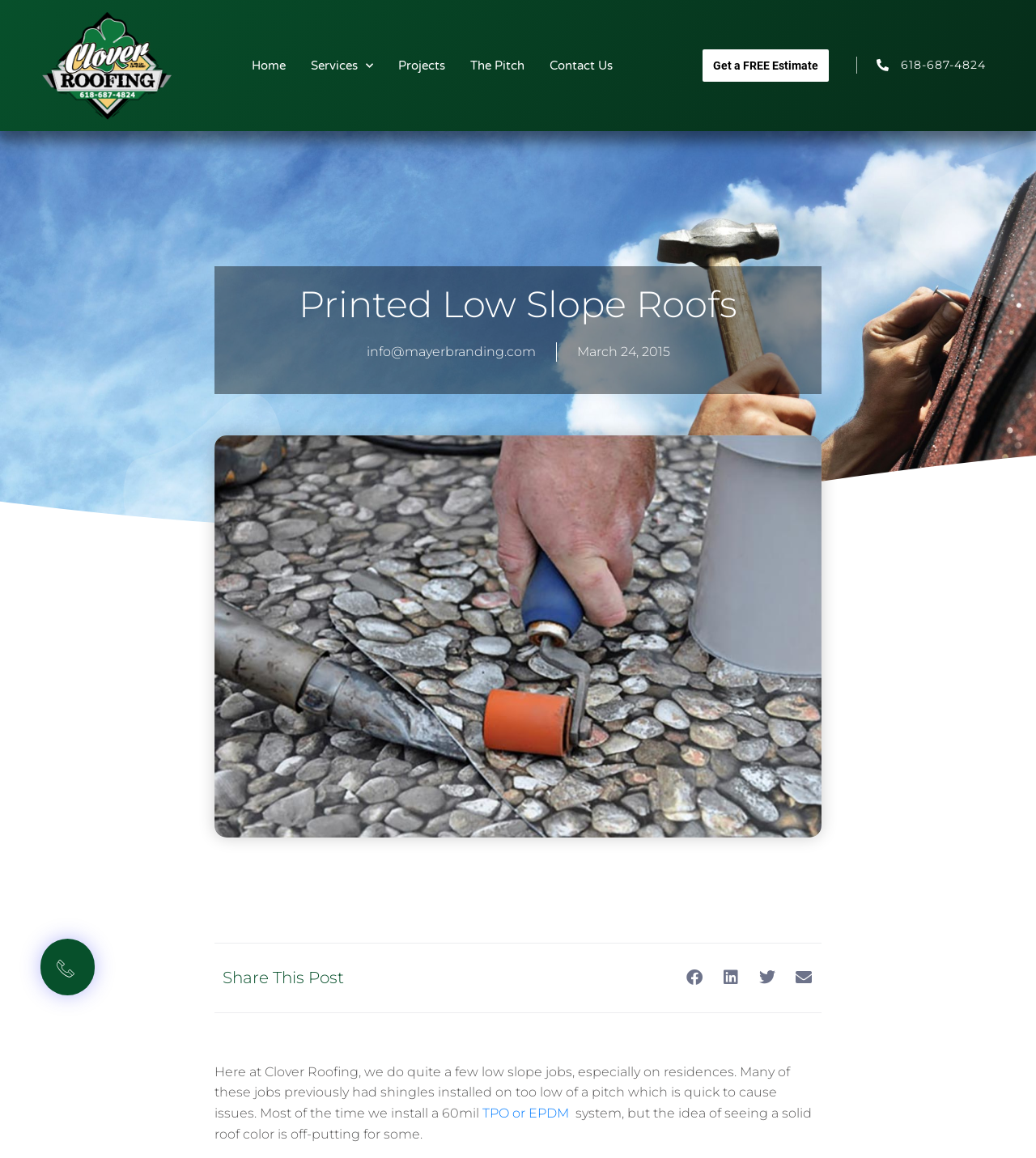What is the phone number of Clover Roofing?
Deliver a detailed and extensive answer to the question.

I found the phone number by looking at the static text element on the top right corner of the webpage, which displays the phone number as 618-687-4824.